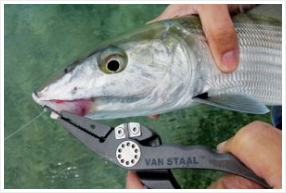What type of fishing is depicted in the image?
We need a detailed and meticulous answer to the question.

The image depicts saltwater fishing practices, which can be inferred from the natural aquatic environment in the background, suggesting that the fishing is taking place in a saltwater setting.